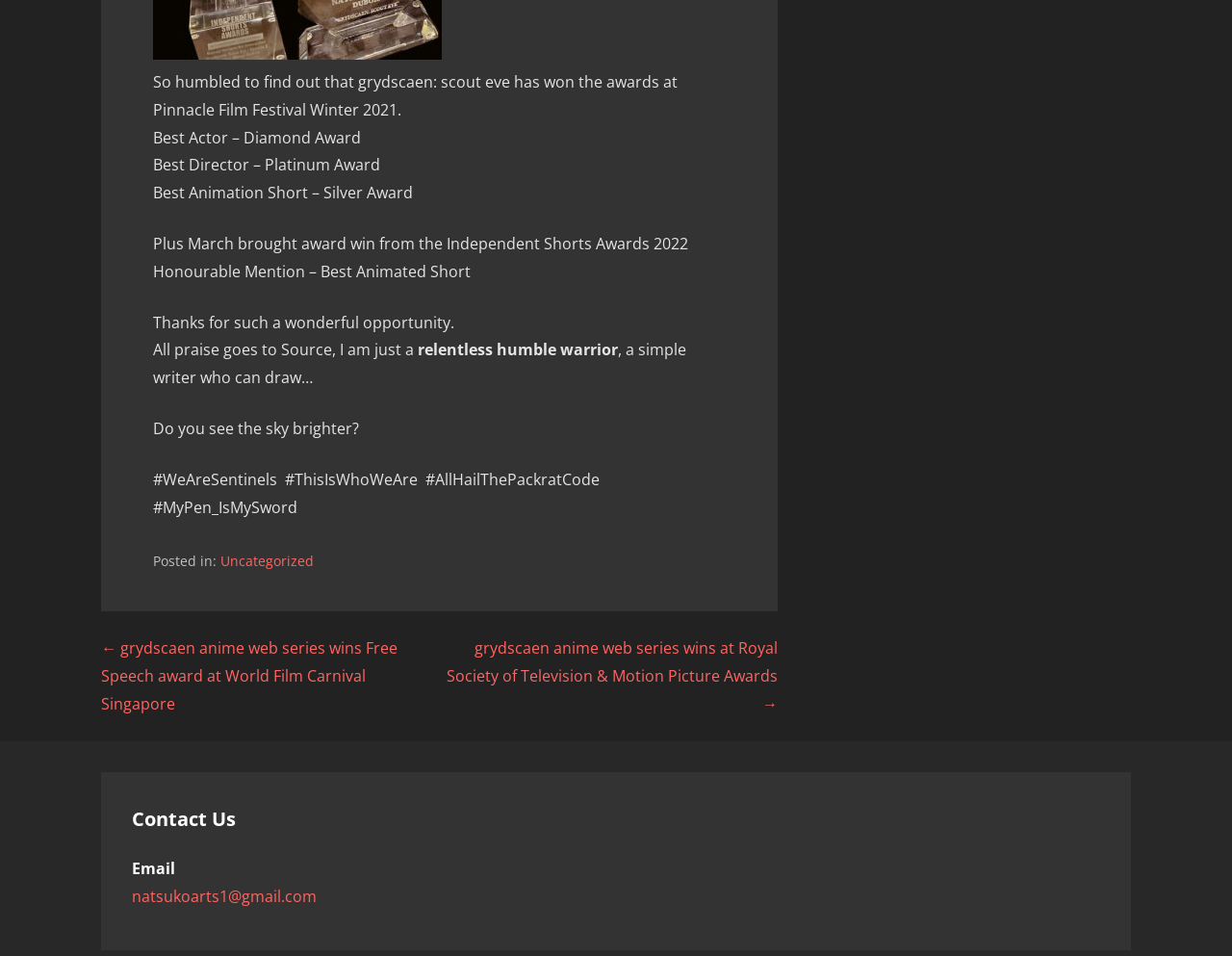What awards did grydscaen: scout eve win?
Give a single word or phrase as your answer by examining the image.

Diamond, Platinum, and Silver Awards